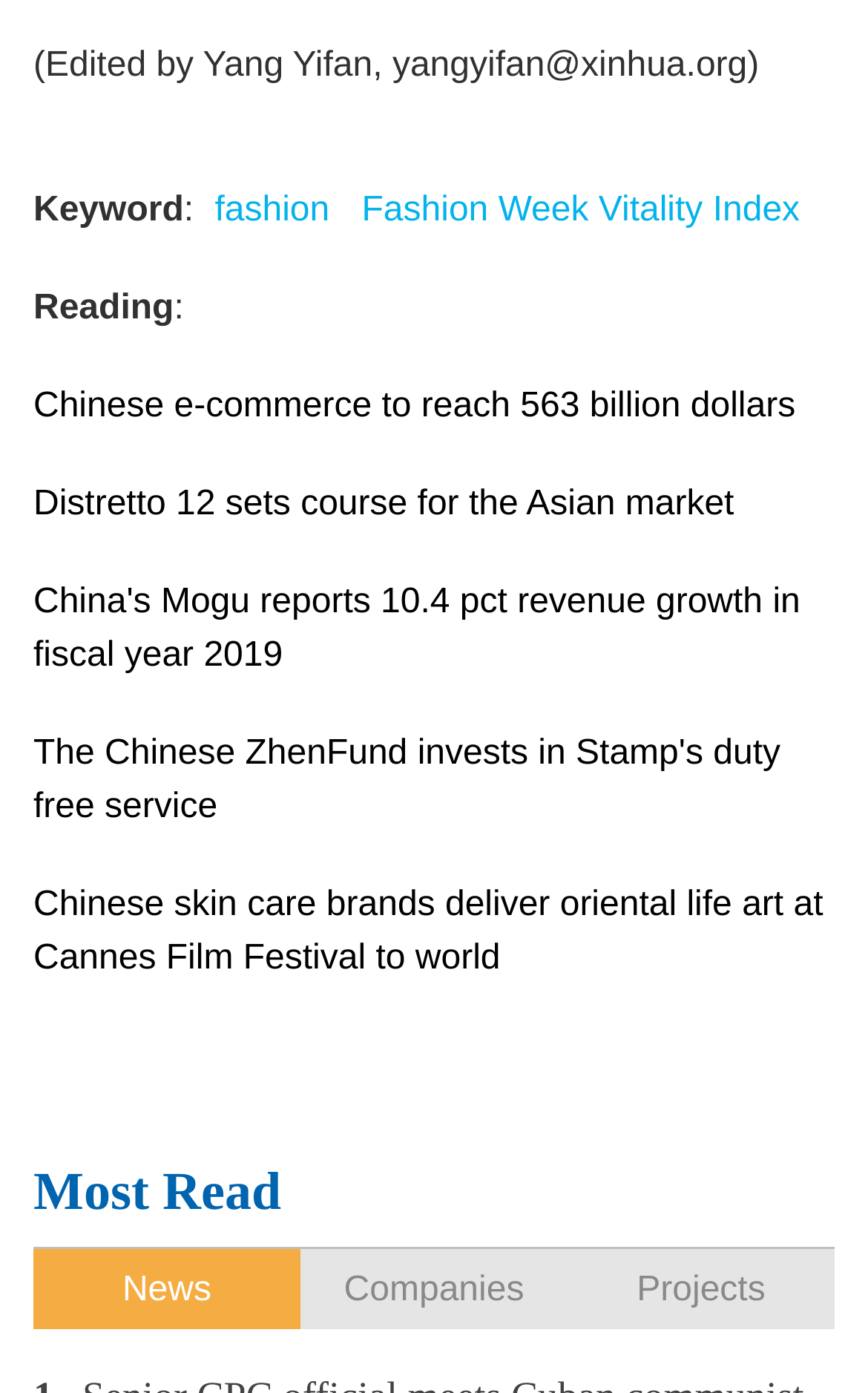Locate the bounding box coordinates of the element you need to click to accomplish the task described by this instruction: "read Chinese e-commerce to reach 563 billion dollars".

[0.038, 0.278, 0.916, 0.305]